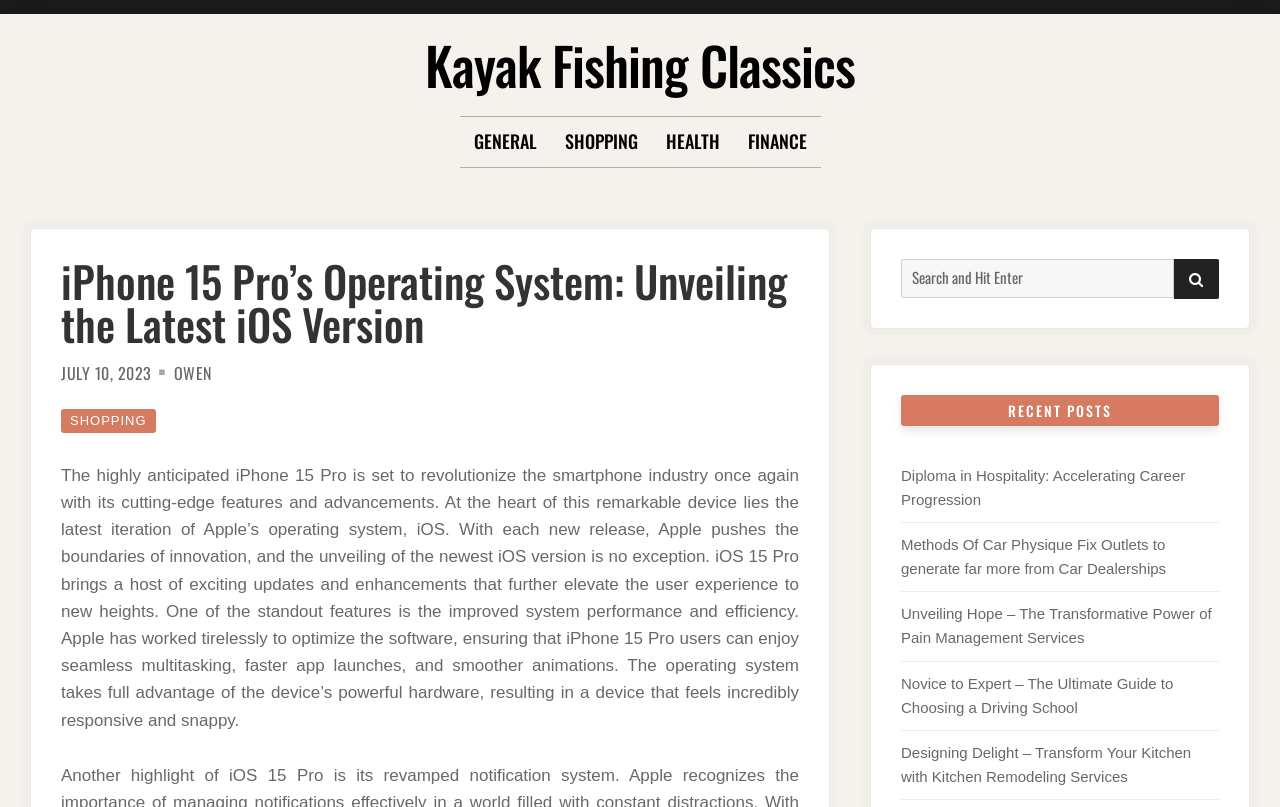Please mark the bounding box coordinates of the area that should be clicked to carry out the instruction: "Click on the 'GENERAL' link in the primary menu".

[0.37, 0.145, 0.419, 0.207]